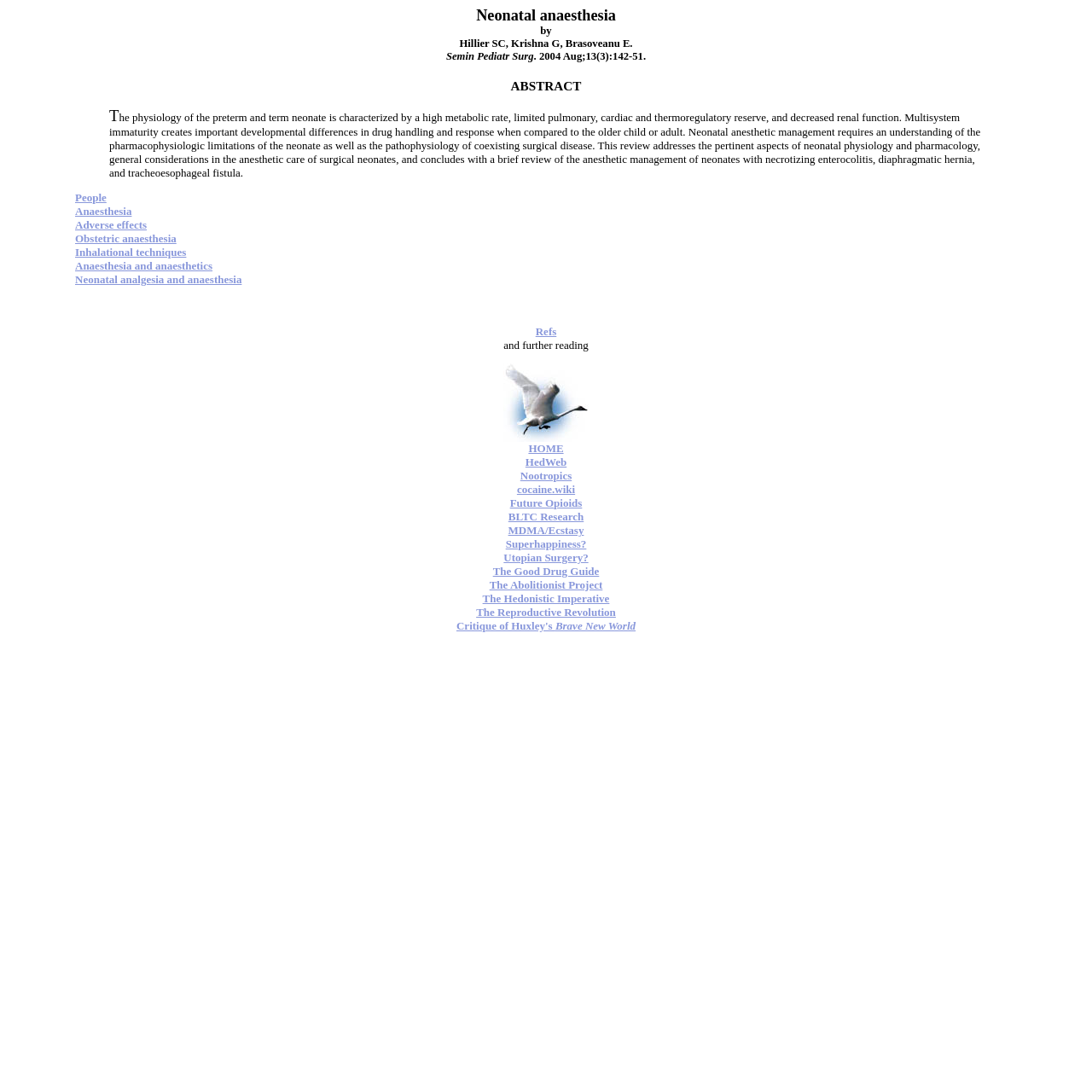Describe all significant elements and features of the webpage.

The webpage is about neonatal anesthesia, with a focus on the physiology and pharmacology of neonates. At the top, there is a heading that displays the title "Neonatal anaesthesia by Hillier SC, Krishna G, Brasoveanu E. Semin Pediatr Surg. 2004 Aug;13(3):142-51. ABSTRACT". Below this heading, there is a blockquote that contains a summary of the article, which discusses the unique characteristics of neonates, such as high metabolic rate, limited pulmonary, cardiac, and thermoregulatory reserve, and decreased renal function.

To the right of the blockquote, there are several links, including "People", "Anaesthesia", "Adverse effects", and others, which are likely related to the topic of neonatal anesthesia. Below these links, there is another blockquote that contains a brief review of the anesthetic management of neonates with specific conditions, such as necrotizing enterocolitis, diaphragmatic hernia, and tracheoesophageal fistula.

At the bottom of the page, there are several links to other websites, including "general-anaesthesia.com", "HOME", "HedWeb", and others, which appear to be related to anesthesia, medicine, and research. There is also an image associated with the "general-anaesthesia.com" link. Overall, the webpage appears to be a resource for medical professionals and researchers interested in neonatal anesthesia.